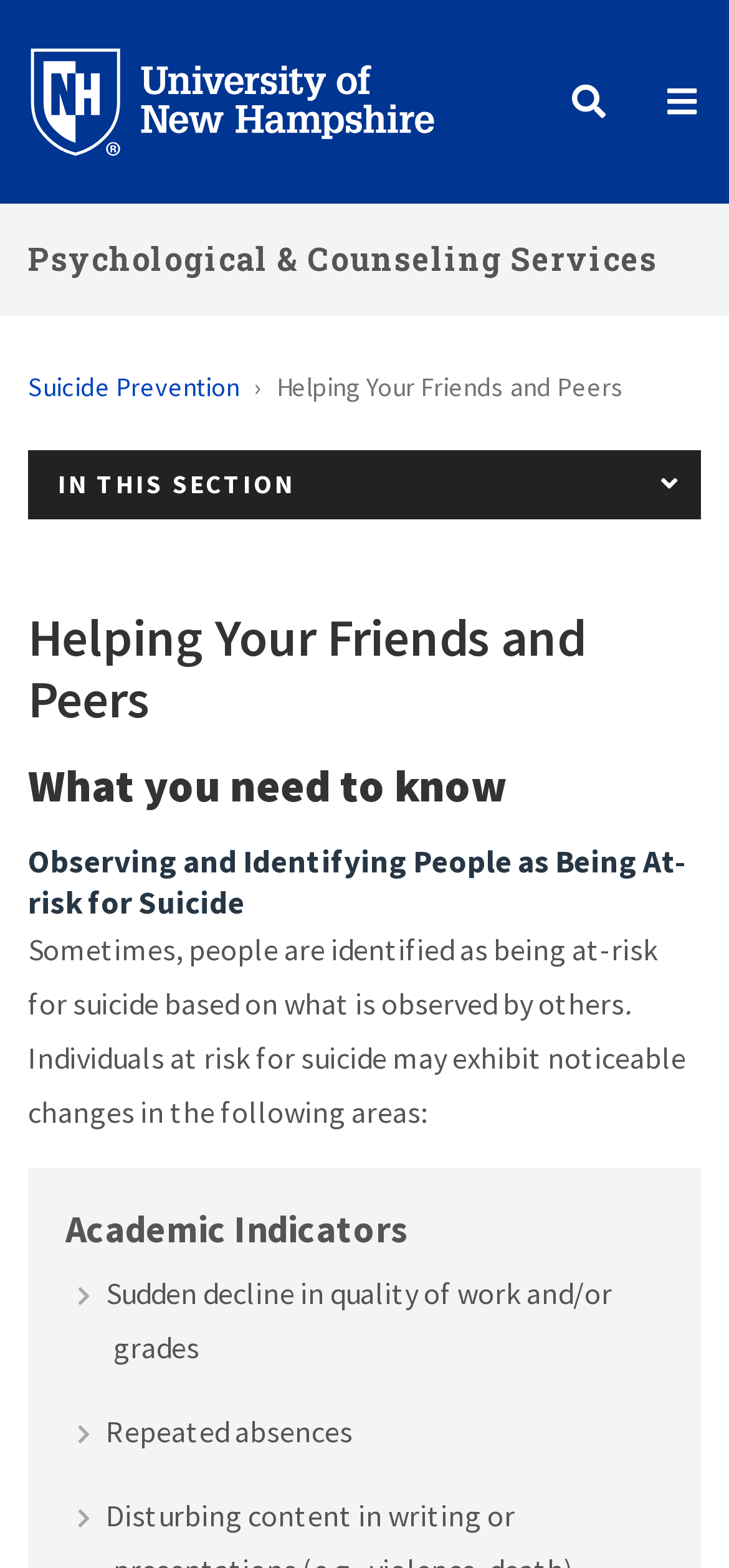Give a one-word or short-phrase answer to the following question: 
What is one way to identify someone at risk for suicide?

Observing changes in behavior